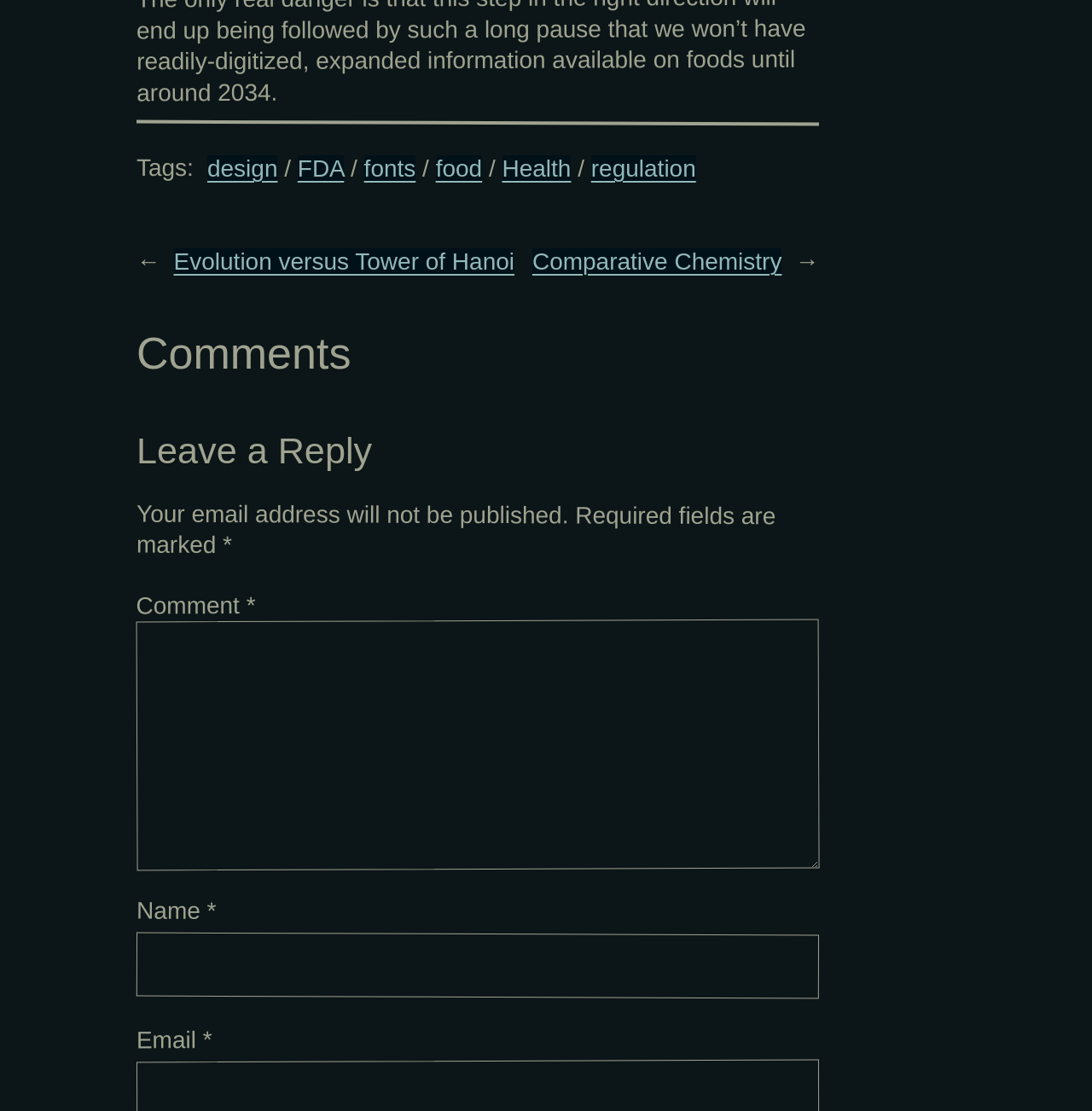Identify the coordinates of the bounding box for the element that must be clicked to accomplish the instruction: "Click on the 'Health' tag".

[0.46, 0.14, 0.523, 0.164]